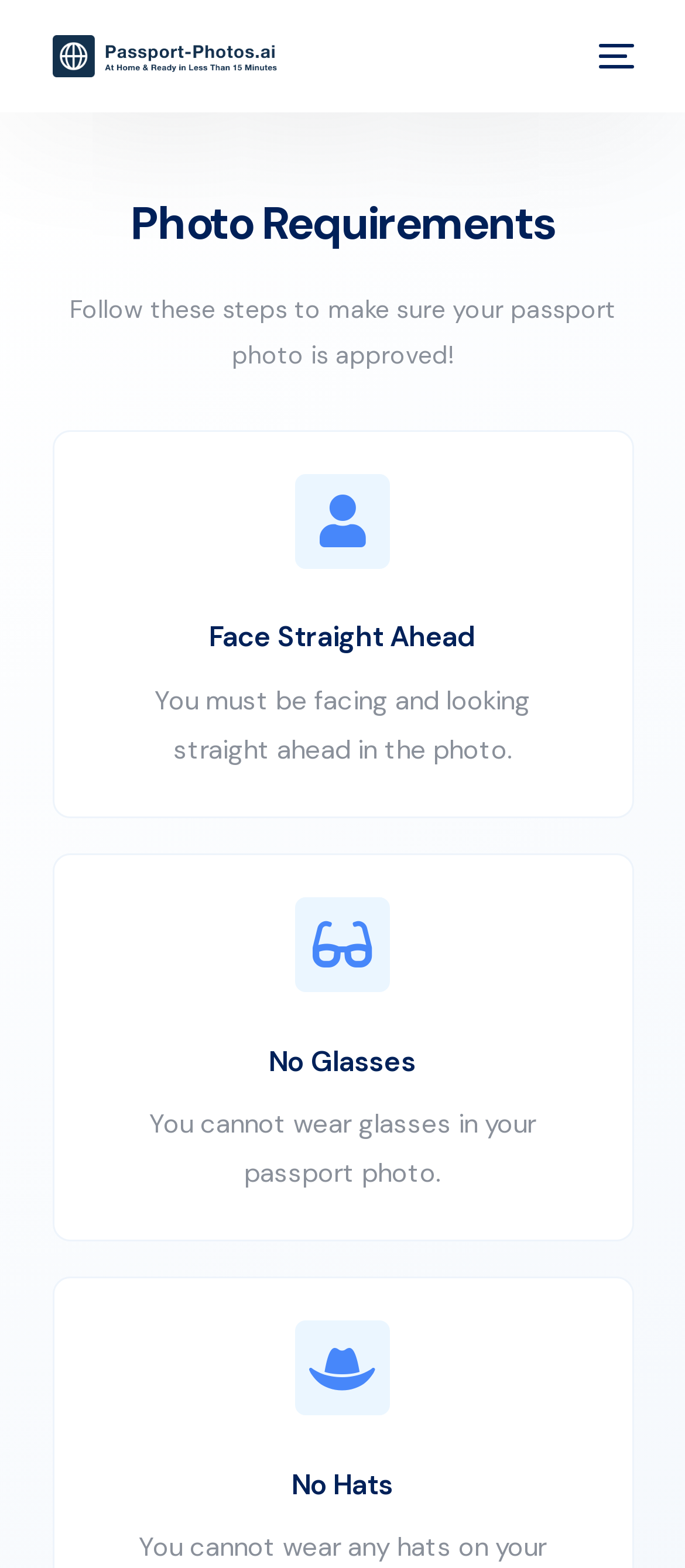Identify the bounding box for the described UI element: "Blog".

[0.05, 0.132, 0.95, 0.188]